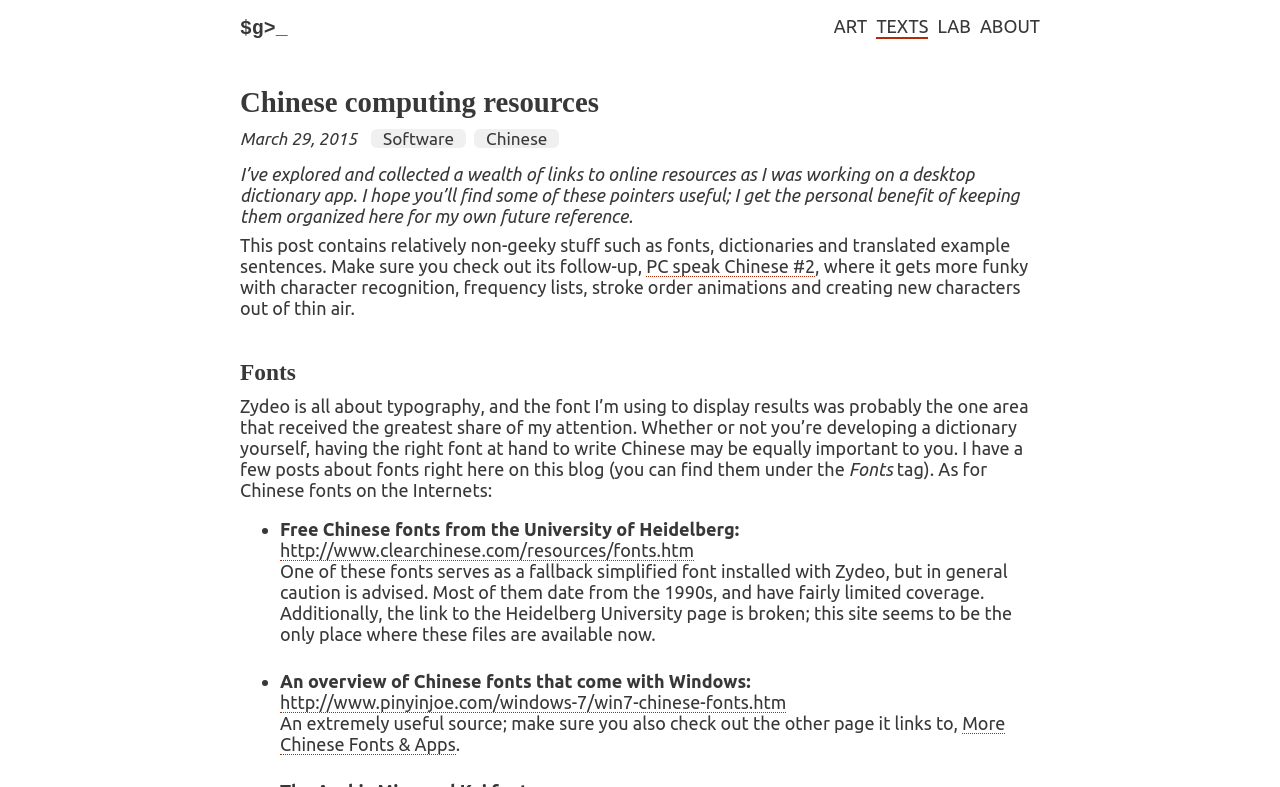Please locate the bounding box coordinates of the element that should be clicked to complete the given instruction: "Click on the 'LAB' link".

[0.732, 0.02, 0.758, 0.05]